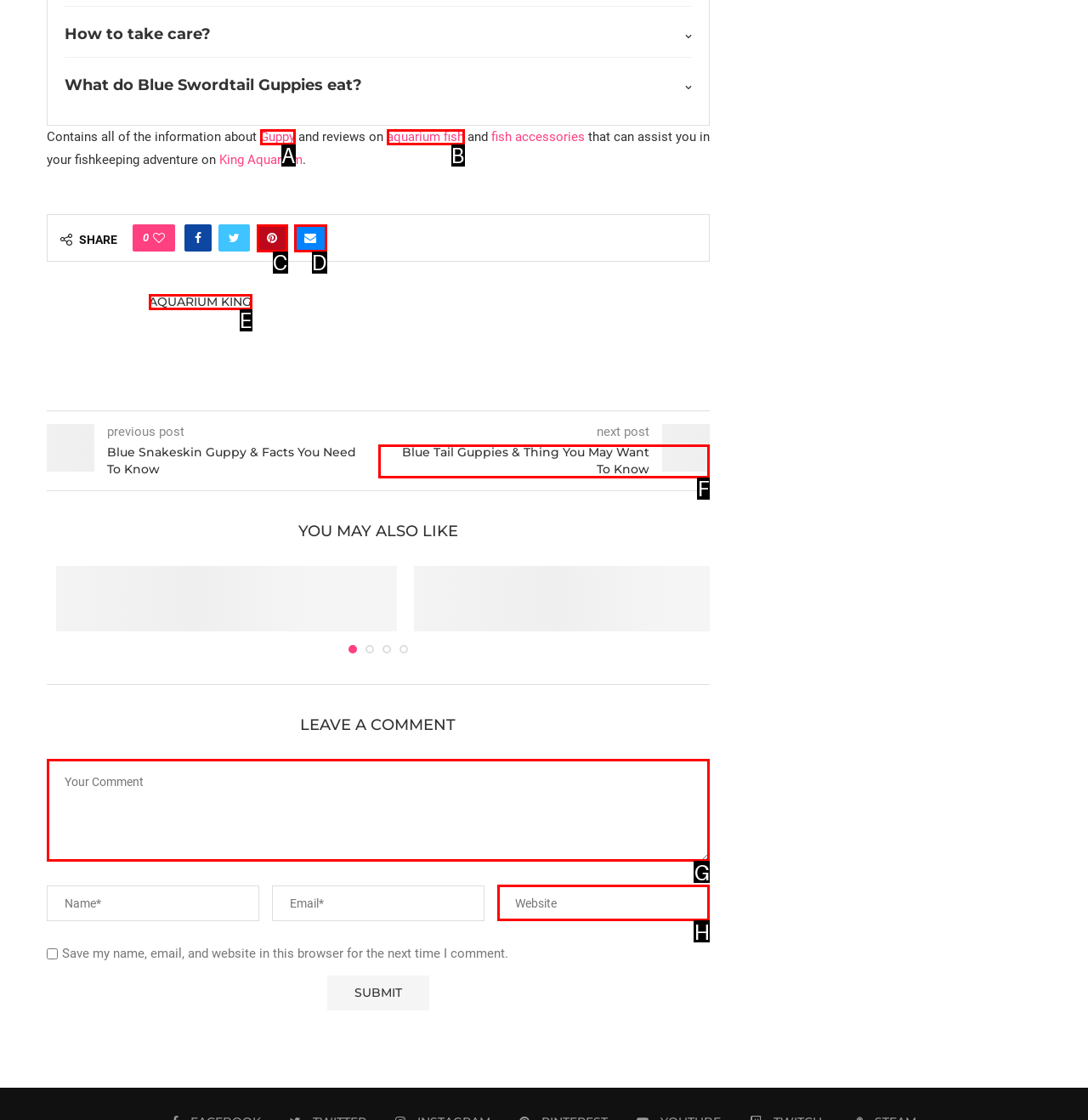Given the description: name="comment" placeholder="Your Comment", determine the corresponding lettered UI element.
Answer with the letter of the selected option.

G